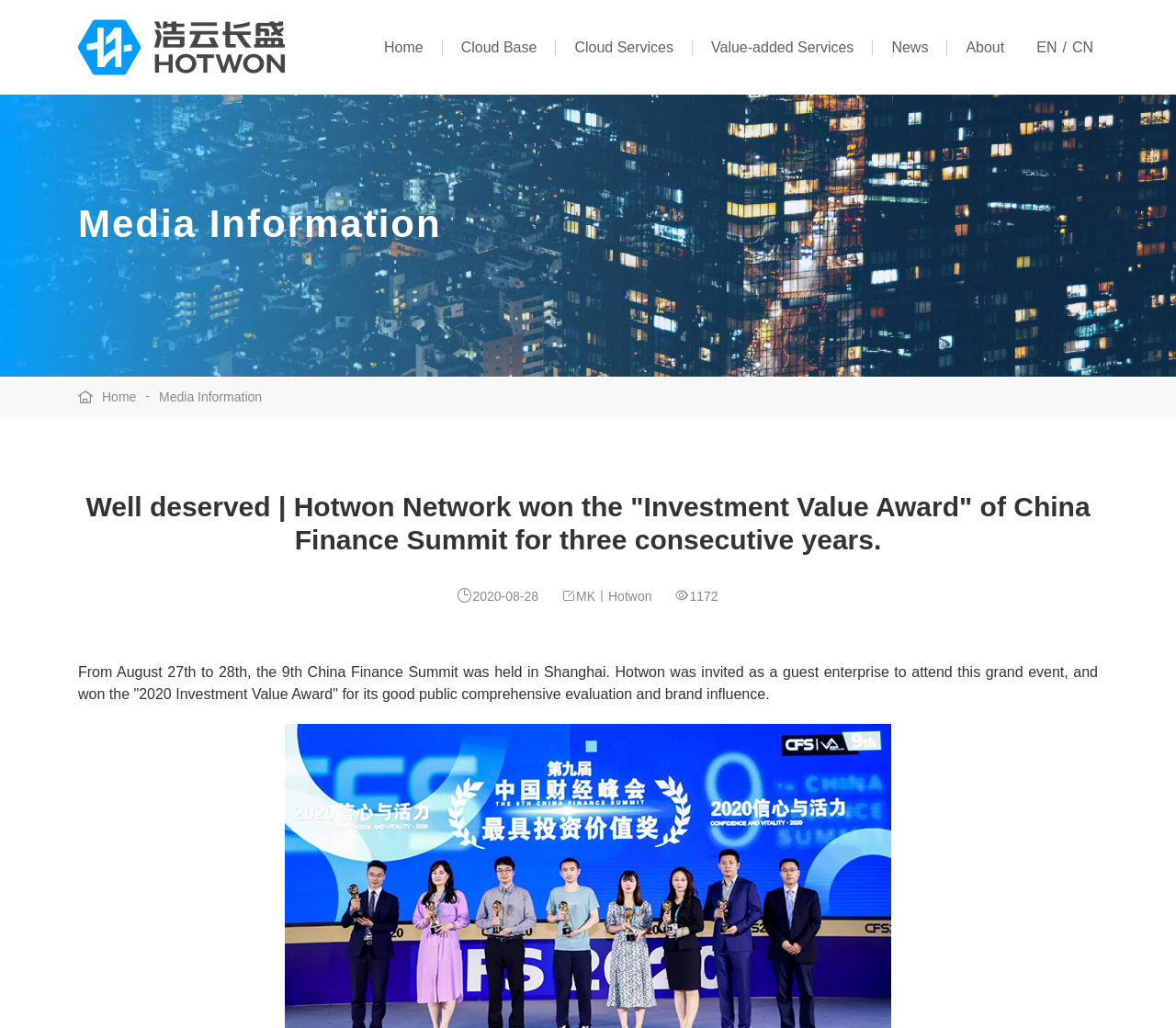Determine the bounding box coordinates of the target area to click to execute the following instruction: "Switch to English."

[0.881, 0.035, 0.912, 0.057]